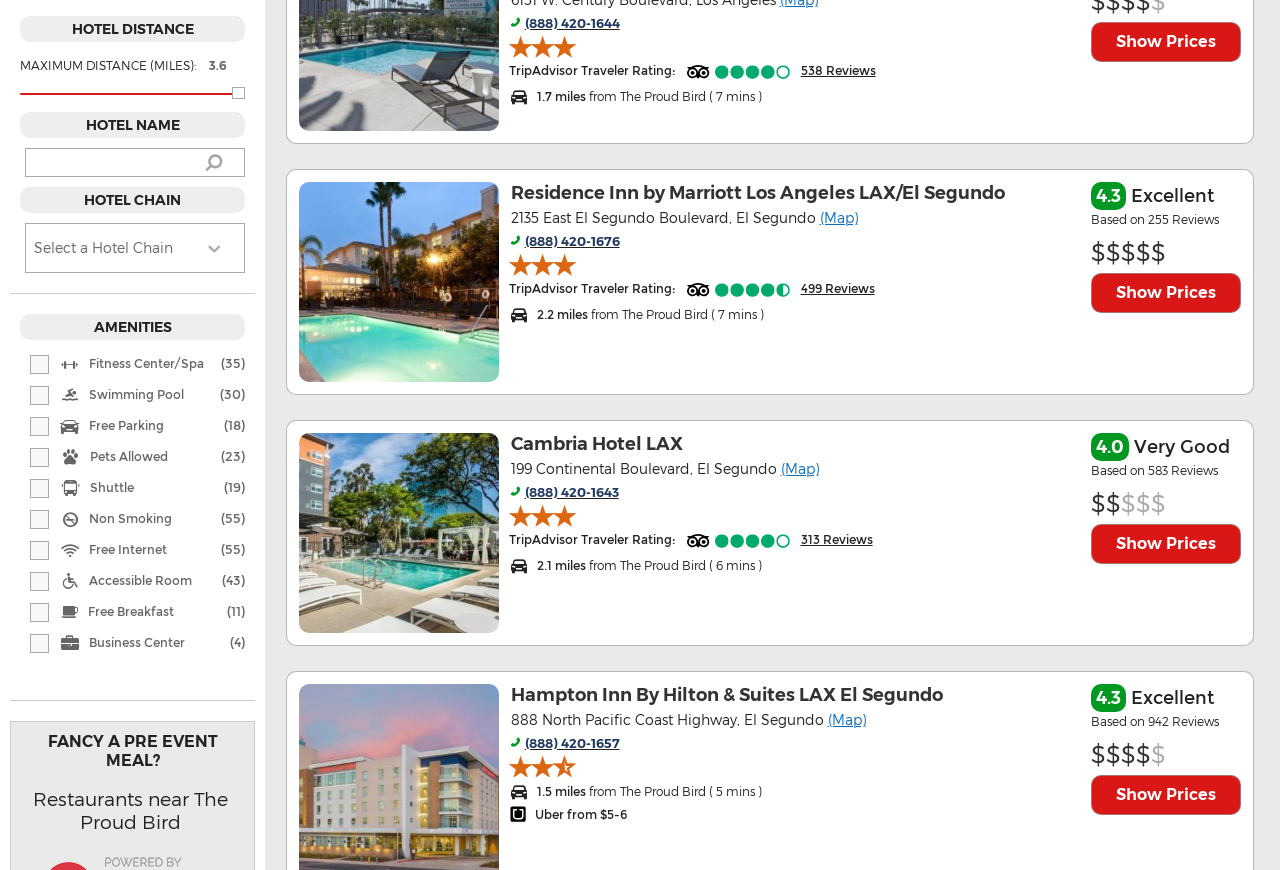Highlight the bounding box coordinates of the region I should click on to meet the following instruction: "Check the hotel location on the map".

[0.64, 0.24, 0.67, 0.26]